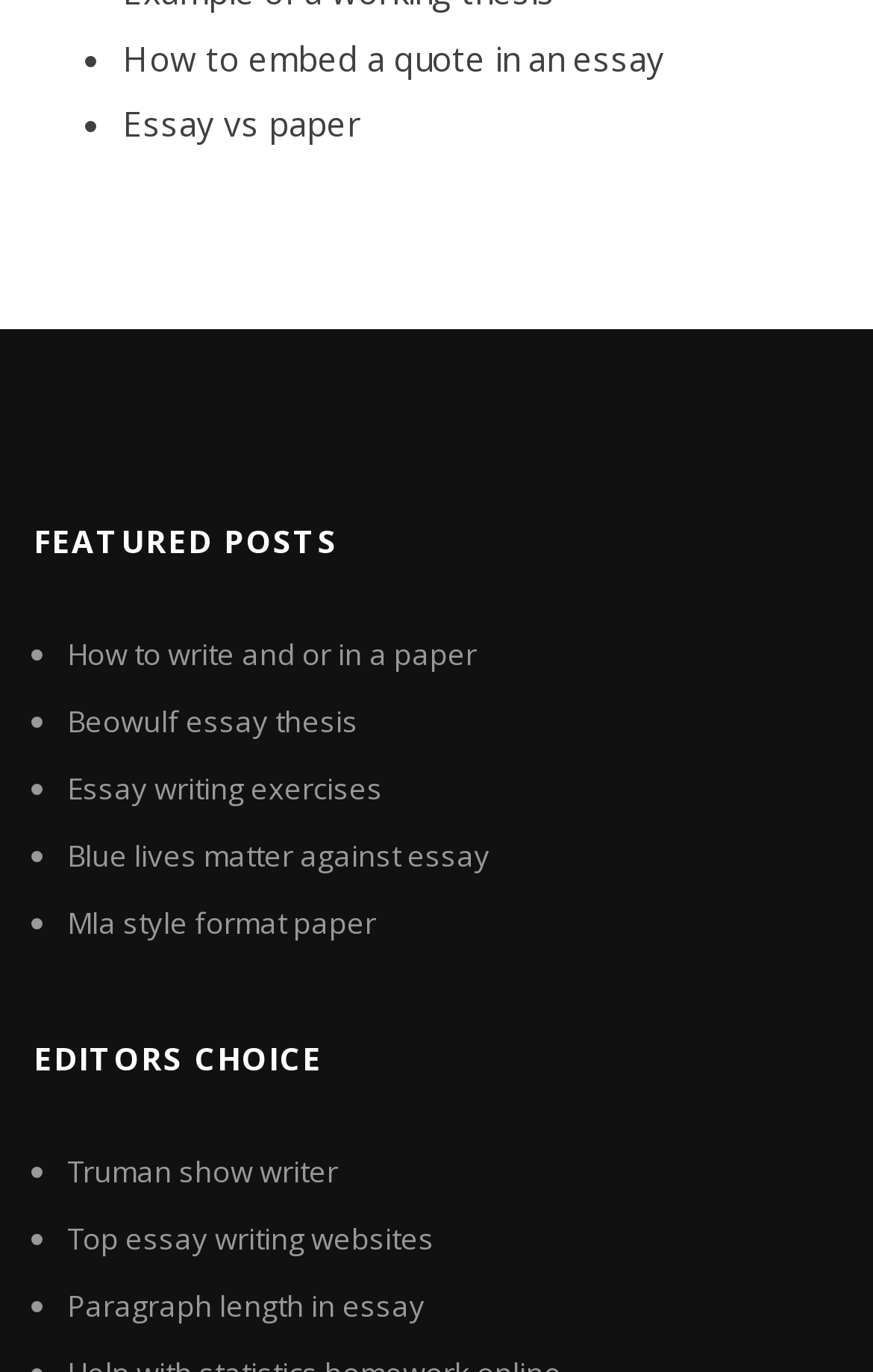Can you specify the bounding box coordinates for the region that should be clicked to fulfill this instruction: "Read the post about essay vs paper".

[0.141, 0.074, 0.413, 0.106]